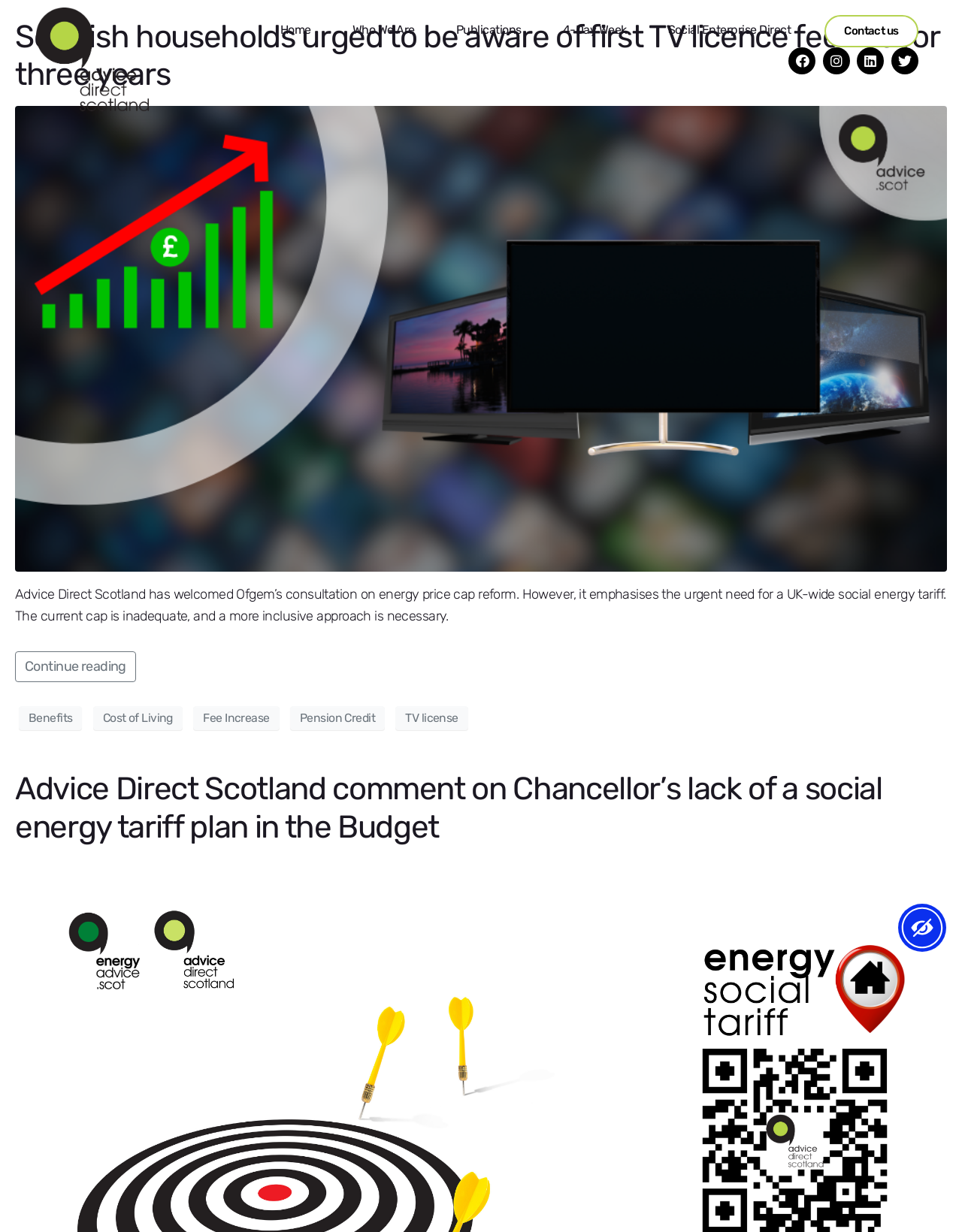Please answer the following question using a single word or phrase: 
What is the name of the organization?

Advice Direct Scotland